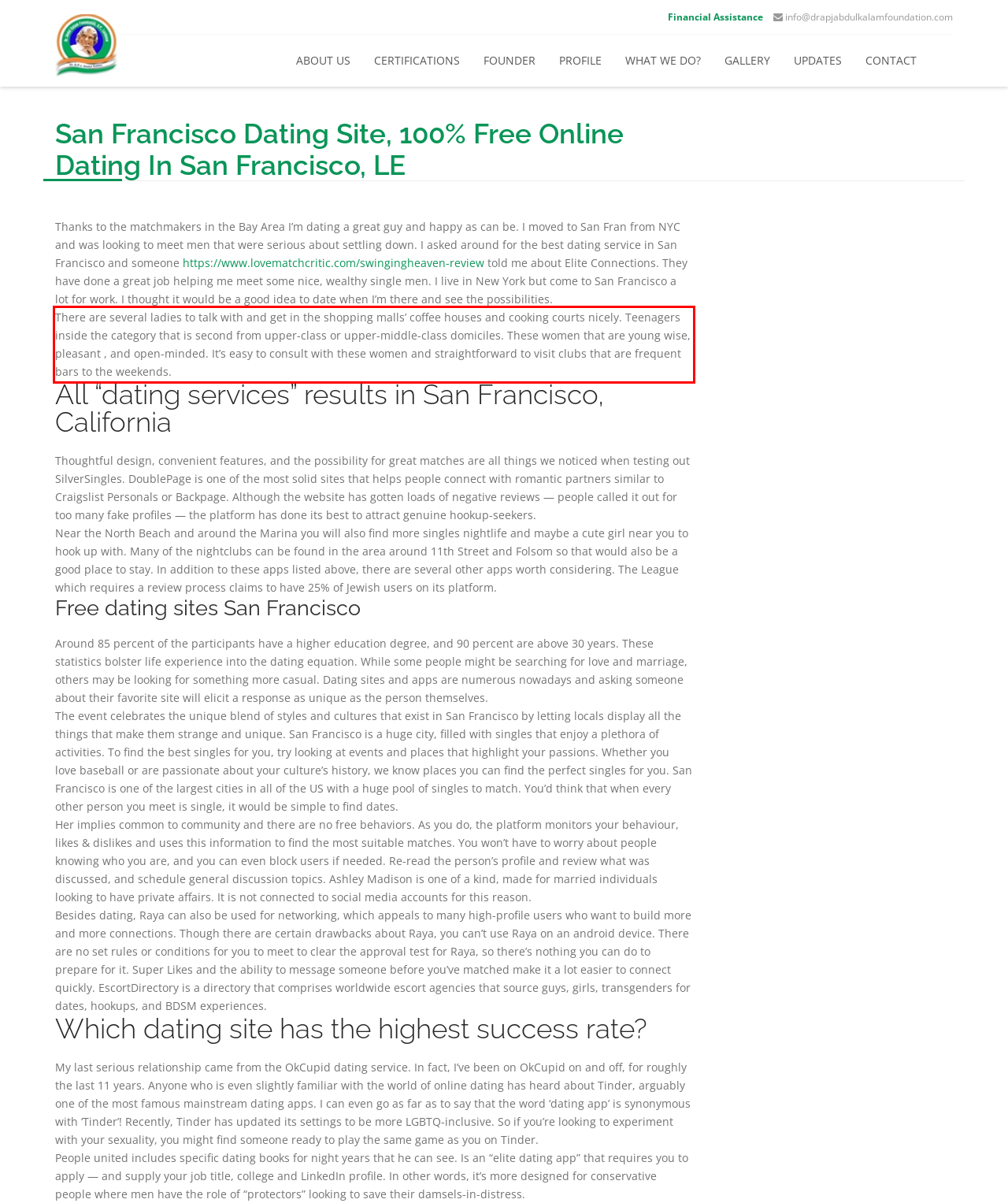Given a webpage screenshot, identify the text inside the red bounding box using OCR and extract it.

There are several ladies to talk with and get in the shopping malls’ coffee houses and cooking courts nicely. Teenagers inside the category that is second from upper-class or upper-middle-class domiciles. These women that are young wise, pleasant , and open-minded. It’s easy to consult with these women and straightforward to visit clubs that are frequent bars to the weekends.